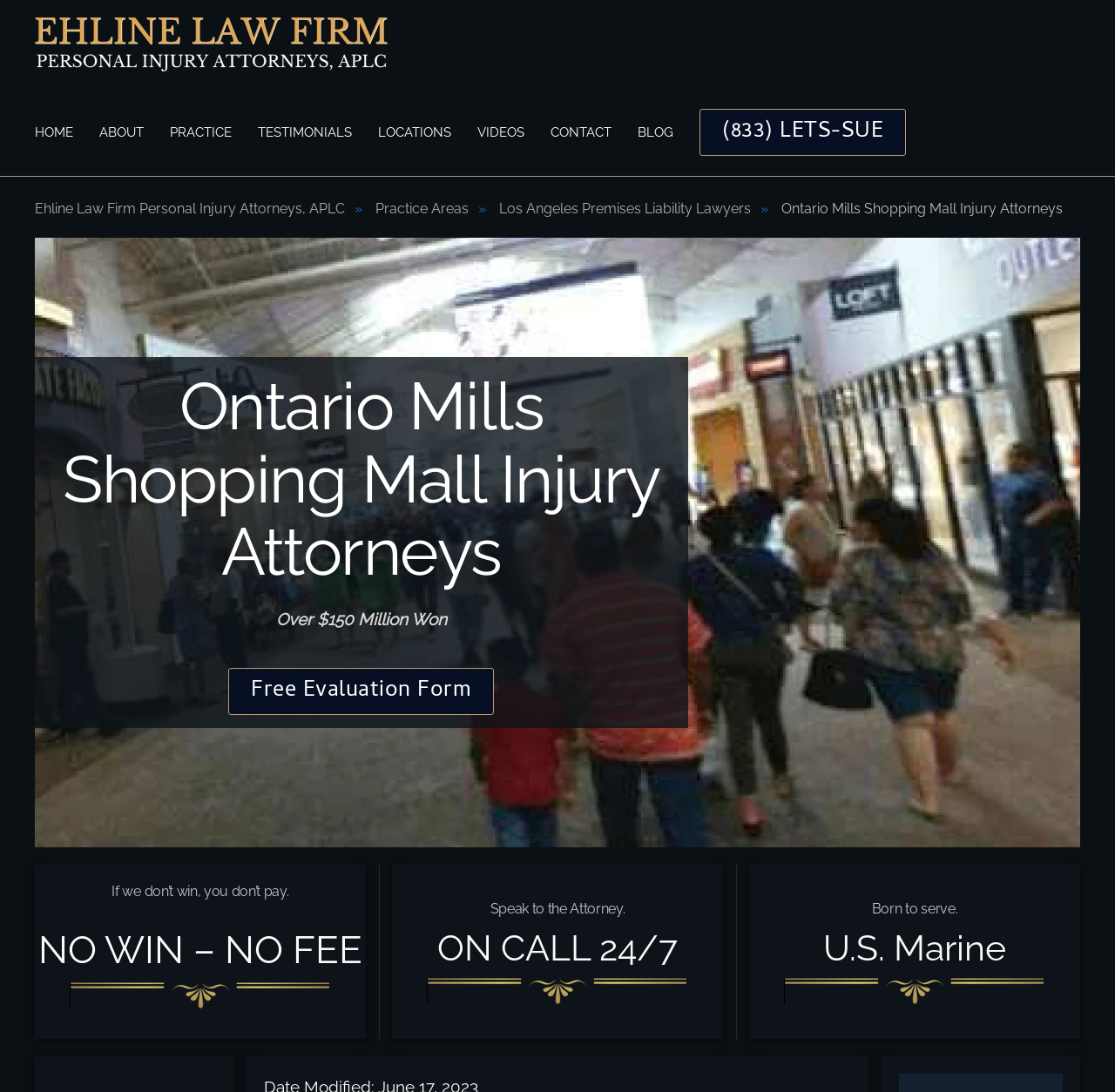Identify and provide the bounding box for the element described by: "Los Angeles Premises Liability Lawyers".

[0.448, 0.183, 0.673, 0.199]